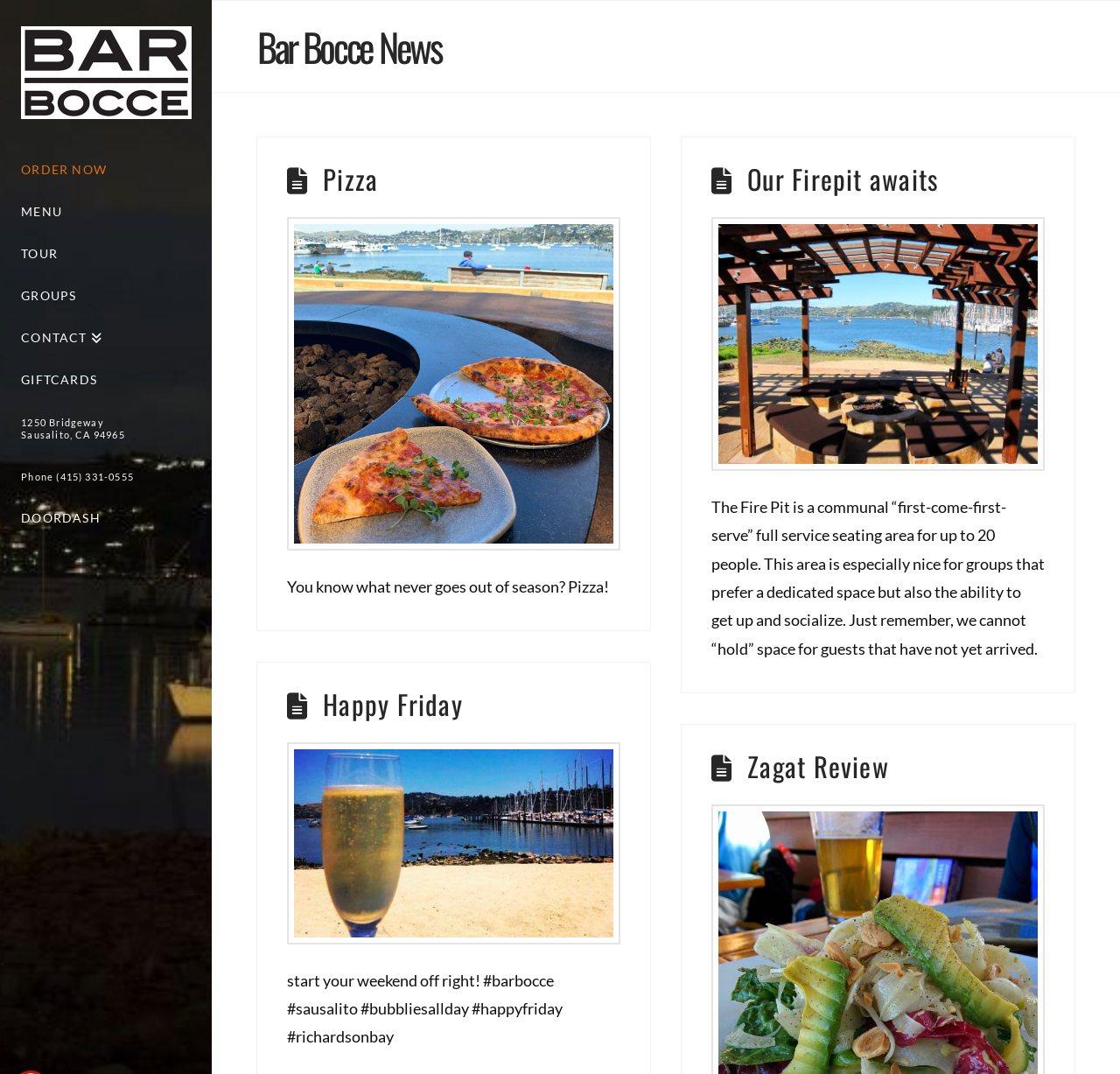Could you please study the image and provide a detailed answer to the question:
How many images are there in the second article?

The second article can be found below the first article, and it has a heading that says 'Our Firepit awaits'. The article includes a link that says 'Bar Bocce patio and fire pit' and an image with the same text.